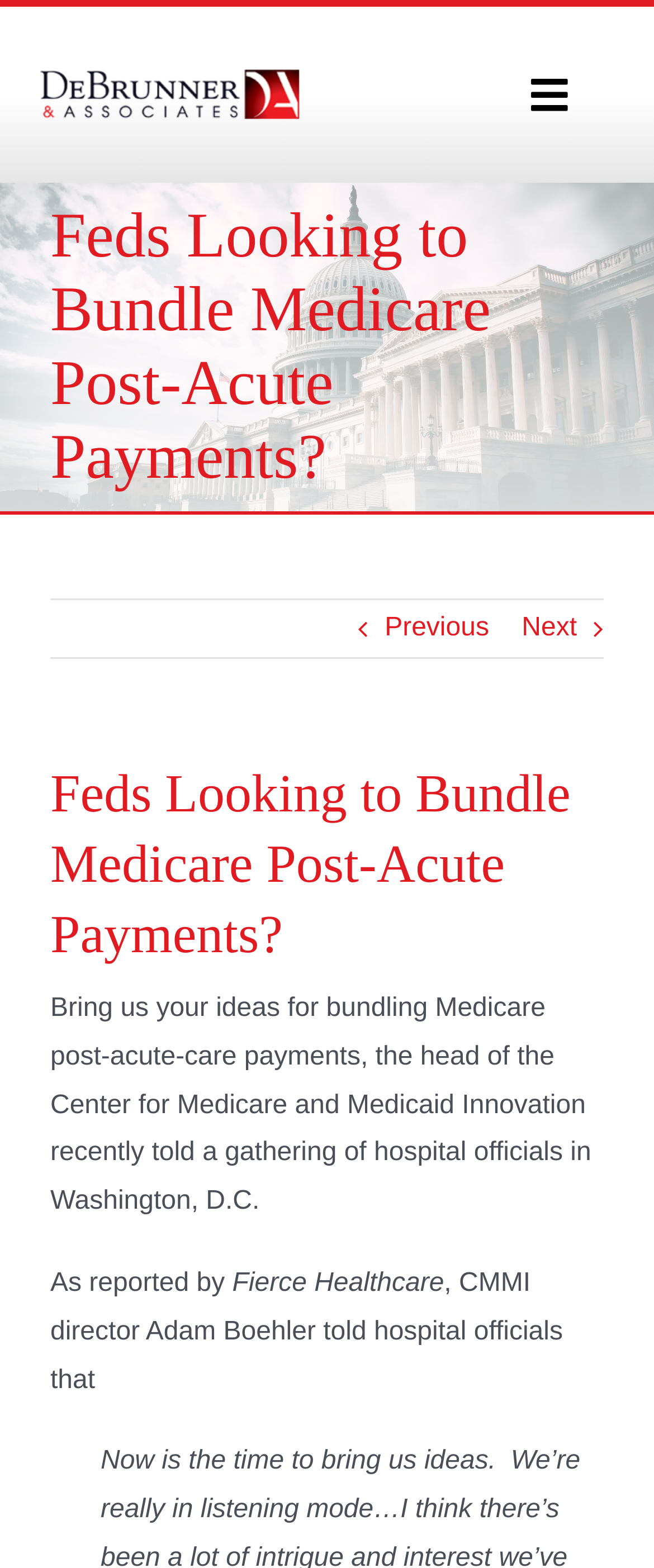What is the name of the company whose logo is displayed at the top of the webpage?
Analyze the image and provide a thorough answer to the question.

The logo displayed at the top of the webpage belongs to DeBrunner & Associates, which is evident from the image description 'DeBrunner & Associates Logo'.